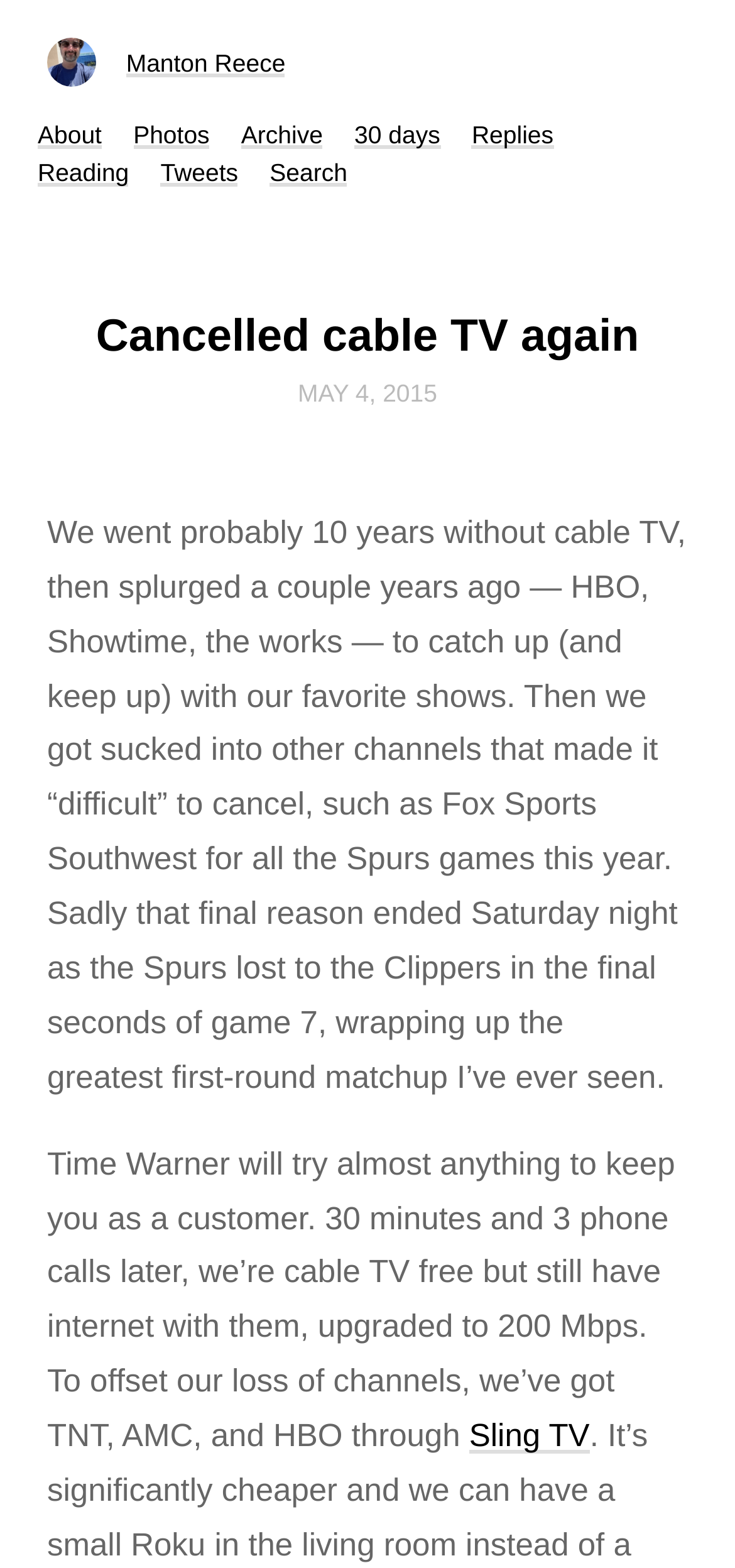What service is used to offset the loss of channels?
Please provide a single word or phrase based on the screenshot.

Sling TV